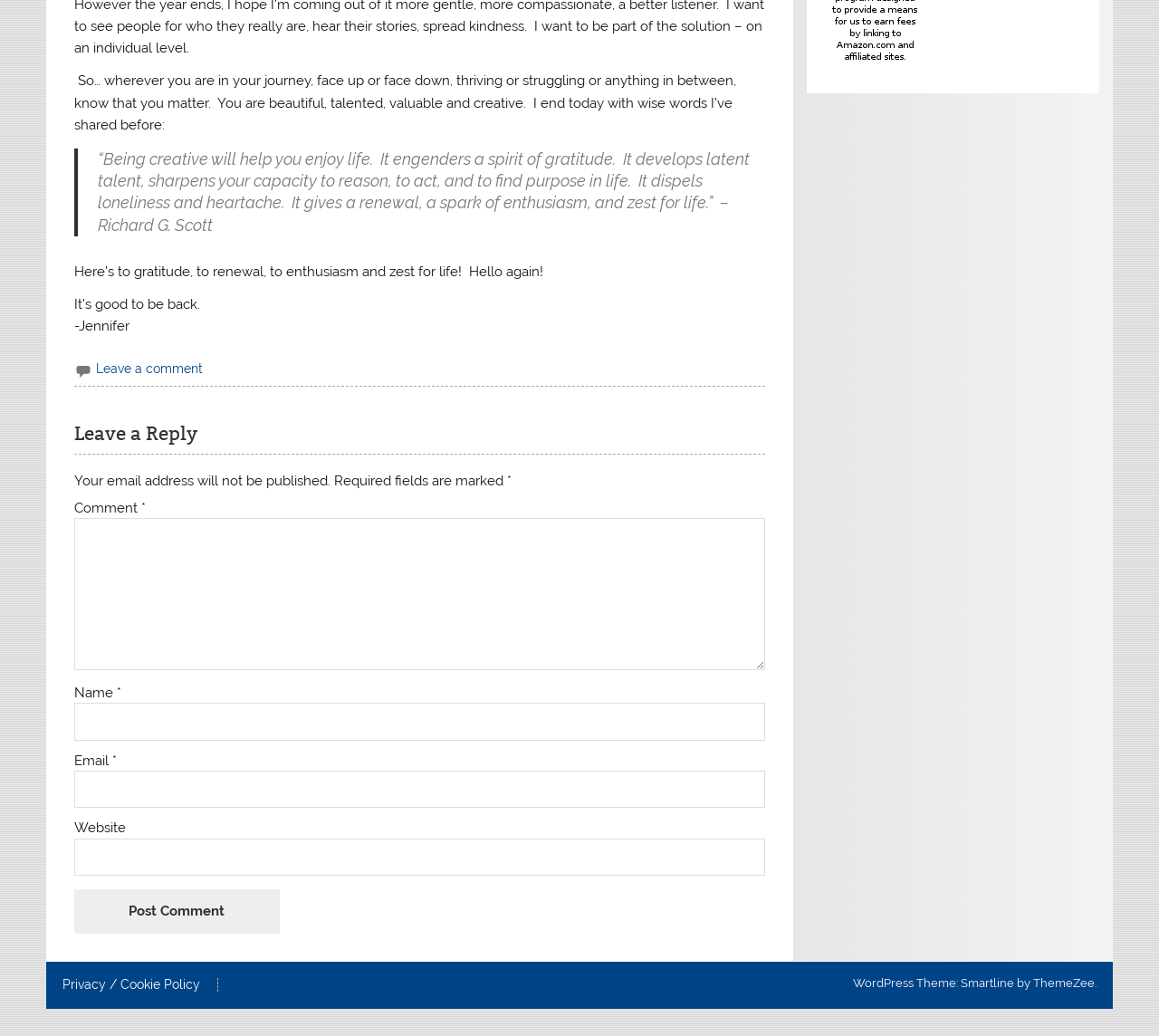Please answer the following question using a single word or phrase: What is the theme of the WordPress site?

Smartline